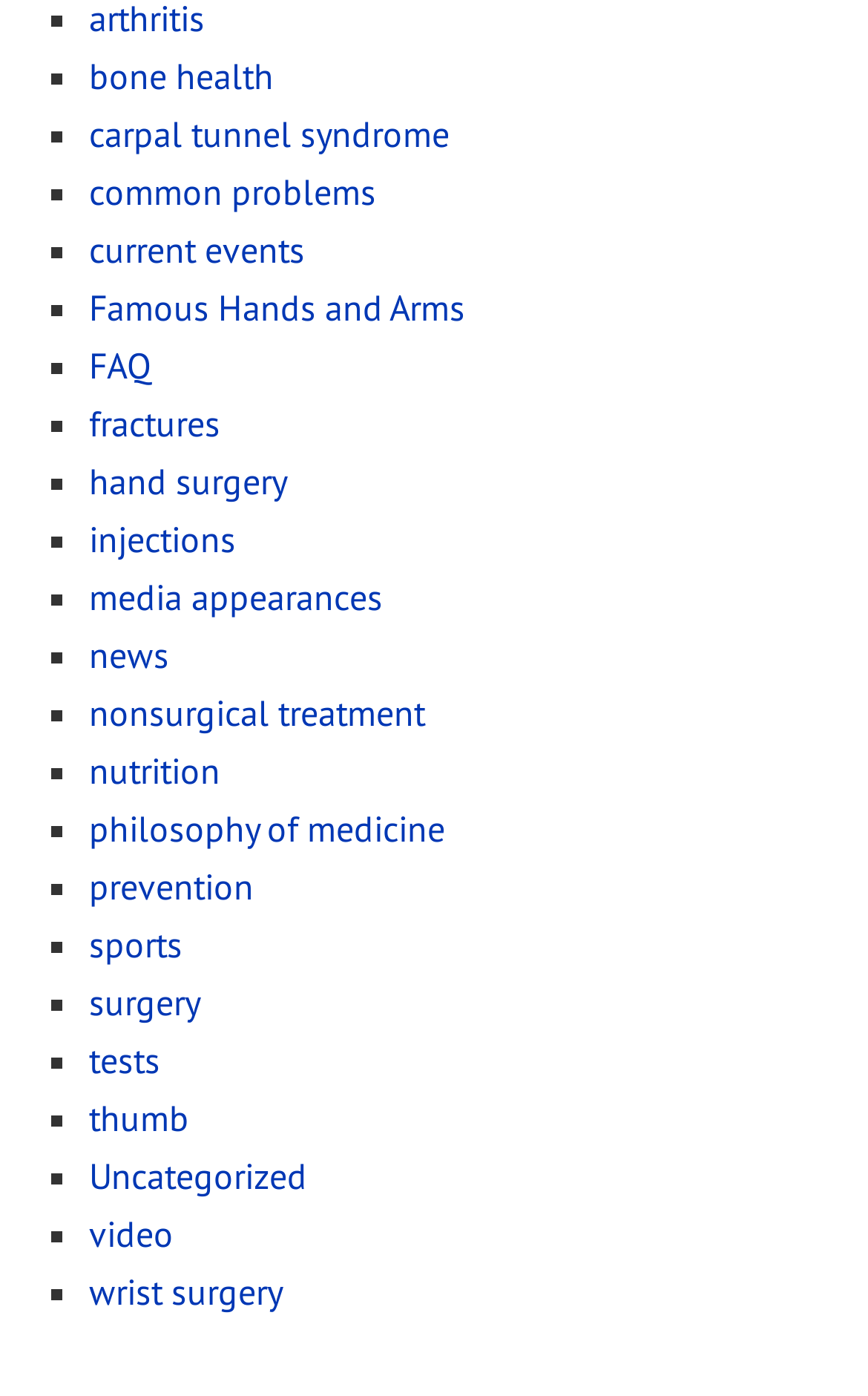Could you determine the bounding box coordinates of the clickable element to complete the instruction: "read about hand surgery"? Provide the coordinates as four float numbers between 0 and 1, i.e., [left, top, right, bottom].

[0.103, 0.328, 0.331, 0.36]